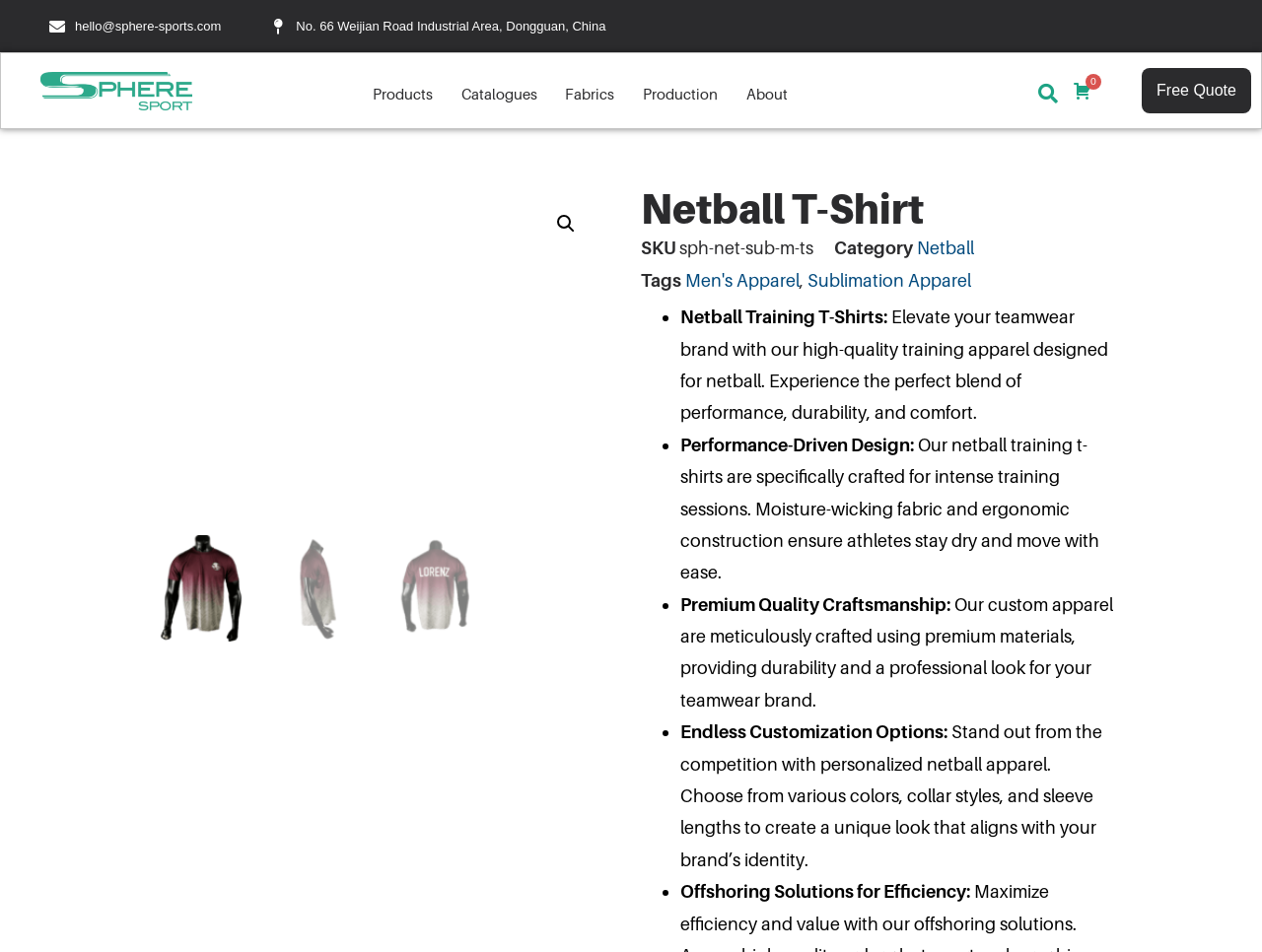Give a concise answer of one word or phrase to the question: 
What is the primary material used for the training t-shirts?

Moisture-wicking fabric